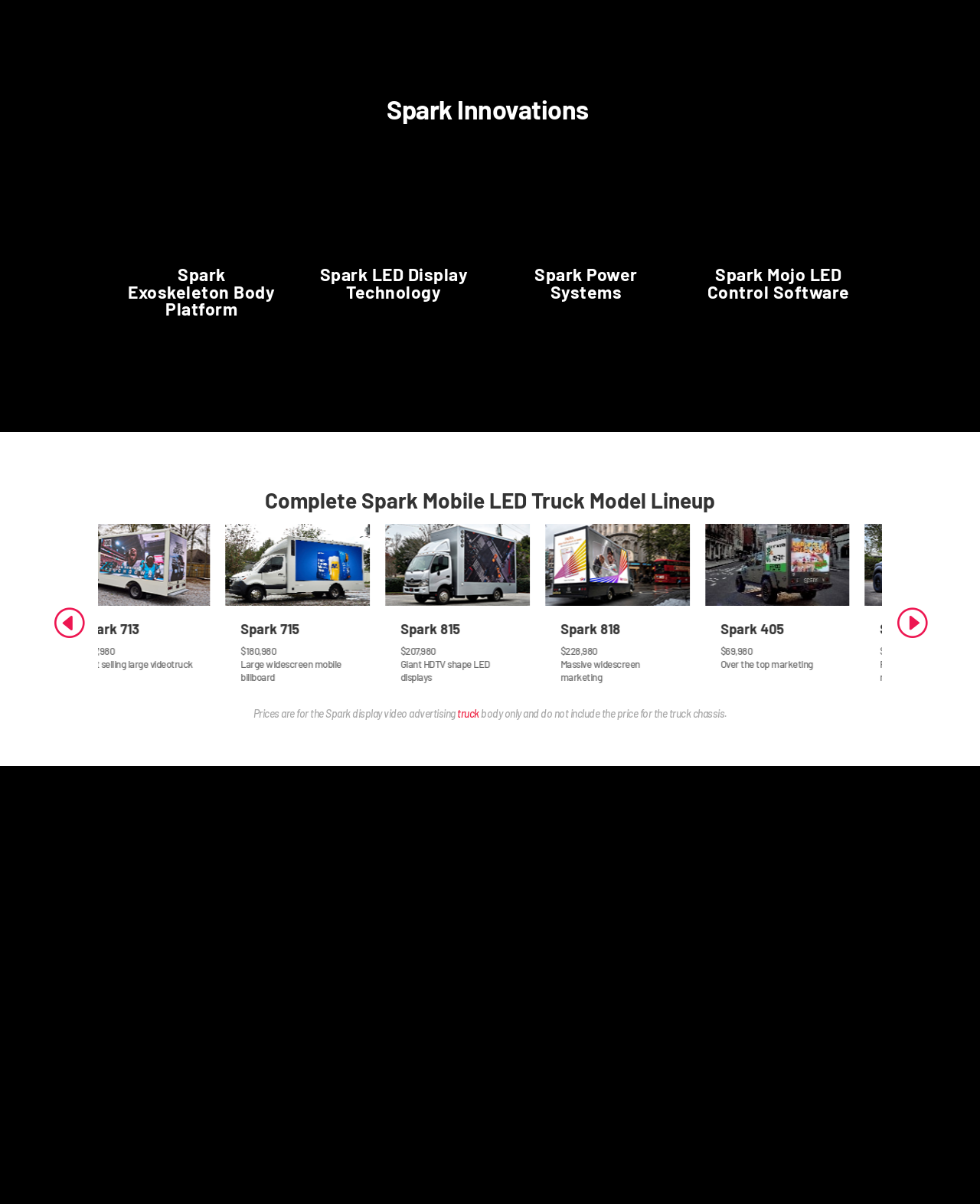Please specify the coordinates of the bounding box for the element that should be clicked to carry out this instruction: "Subscribe to email updates". The coordinates must be four float numbers between 0 and 1, formatted as [left, top, right, bottom].

[0.629, 0.716, 0.88, 0.748]